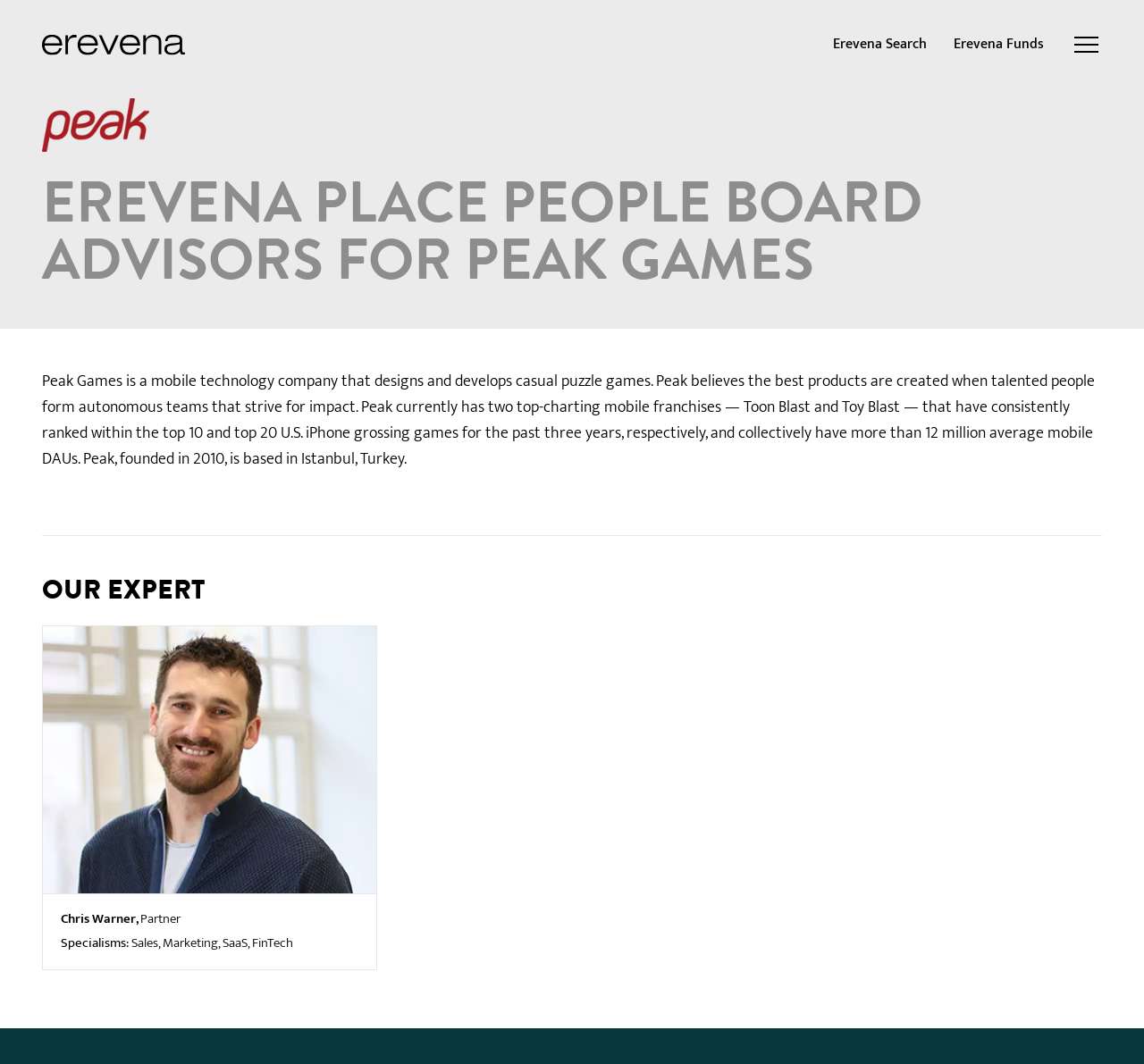What is the name of the company described on this webpage?
Give a detailed response to the question by analyzing the screenshot.

I found the answer by reading the static text on the webpage, which describes Peak Games as a mobile technology company that designs and develops casual puzzle games.